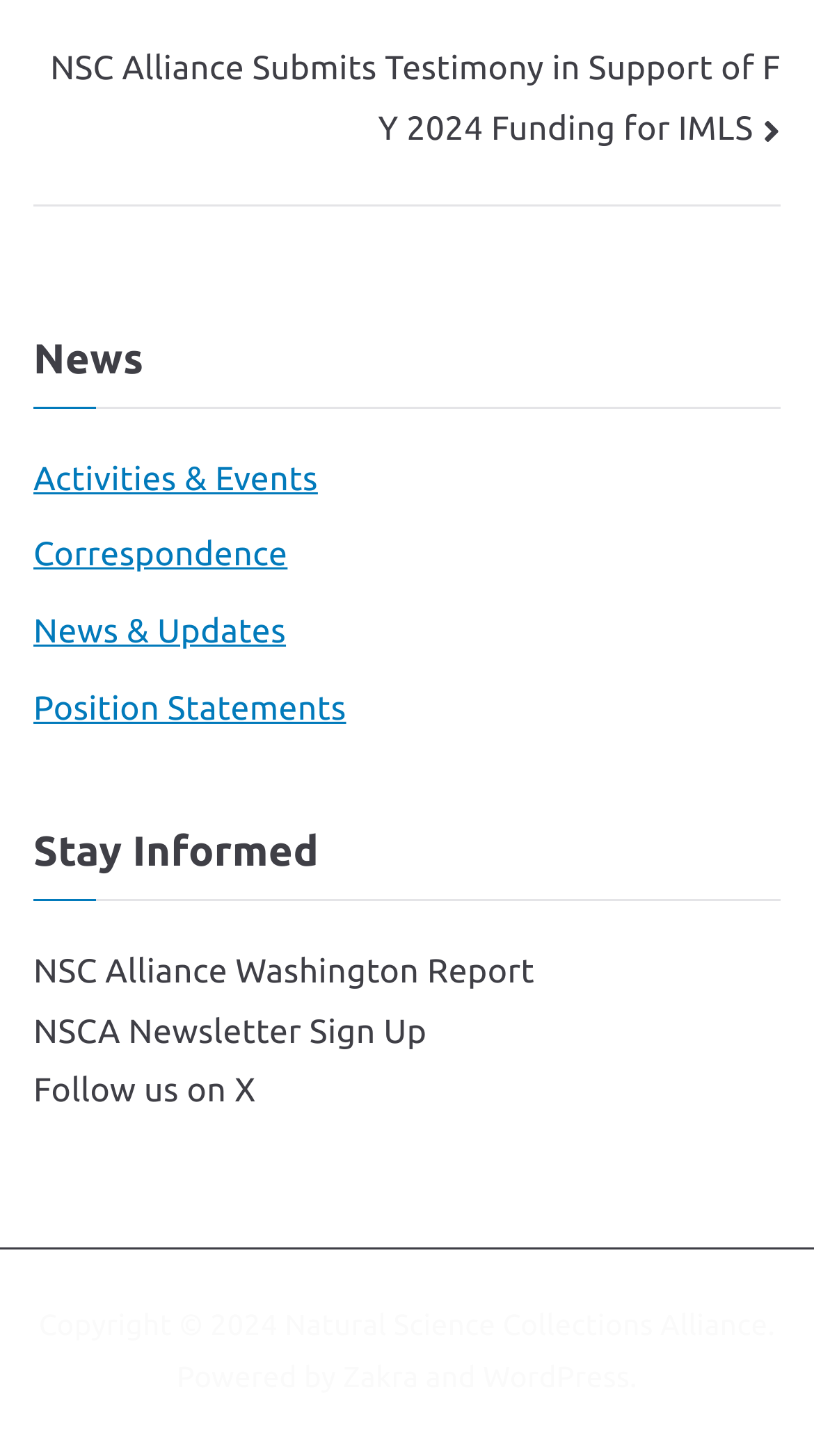What is the category of the first news item?
Please describe in detail the information shown in the image to answer the question.

The first news item is a link with the text 'NSC Alliance Submits Testimony in Support of FY 2024 Funding for IMLS'. This is likely a news item or a press release, and it falls under the category of news.